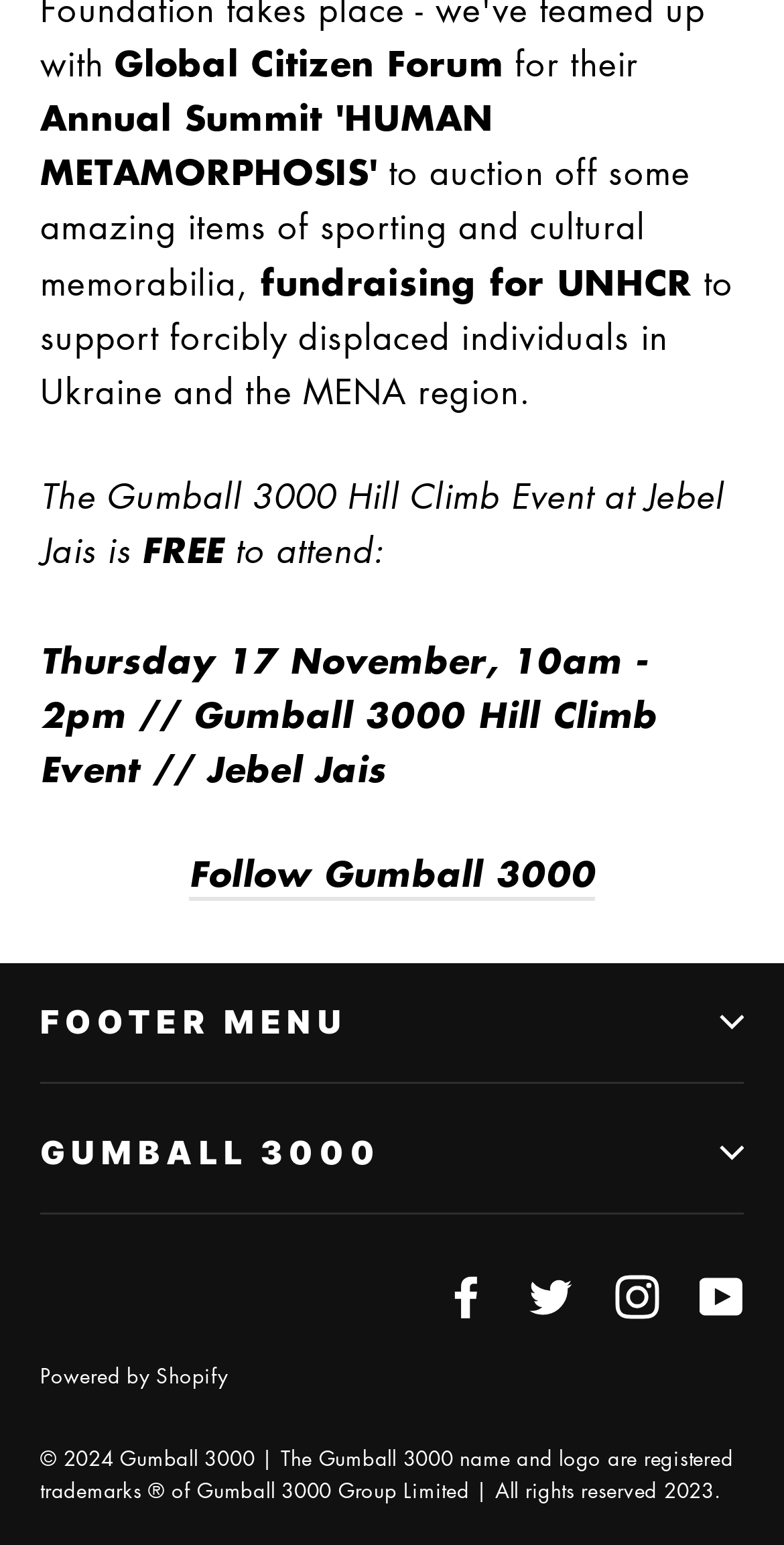Please answer the following query using a single word or phrase: 
What is the copyright year of the webpage?

2024